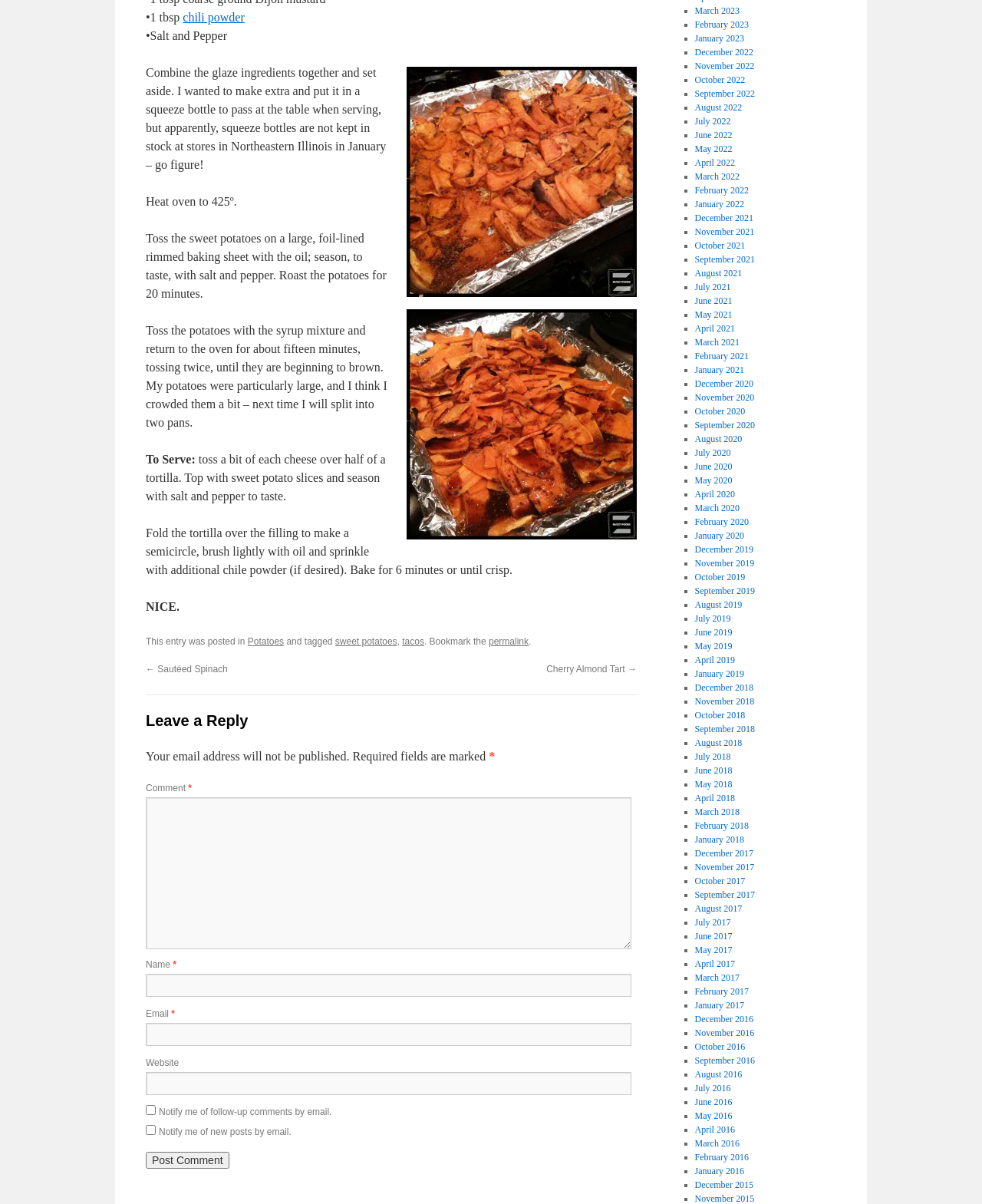Predict the bounding box for the UI component with the following description: "Resources".

None